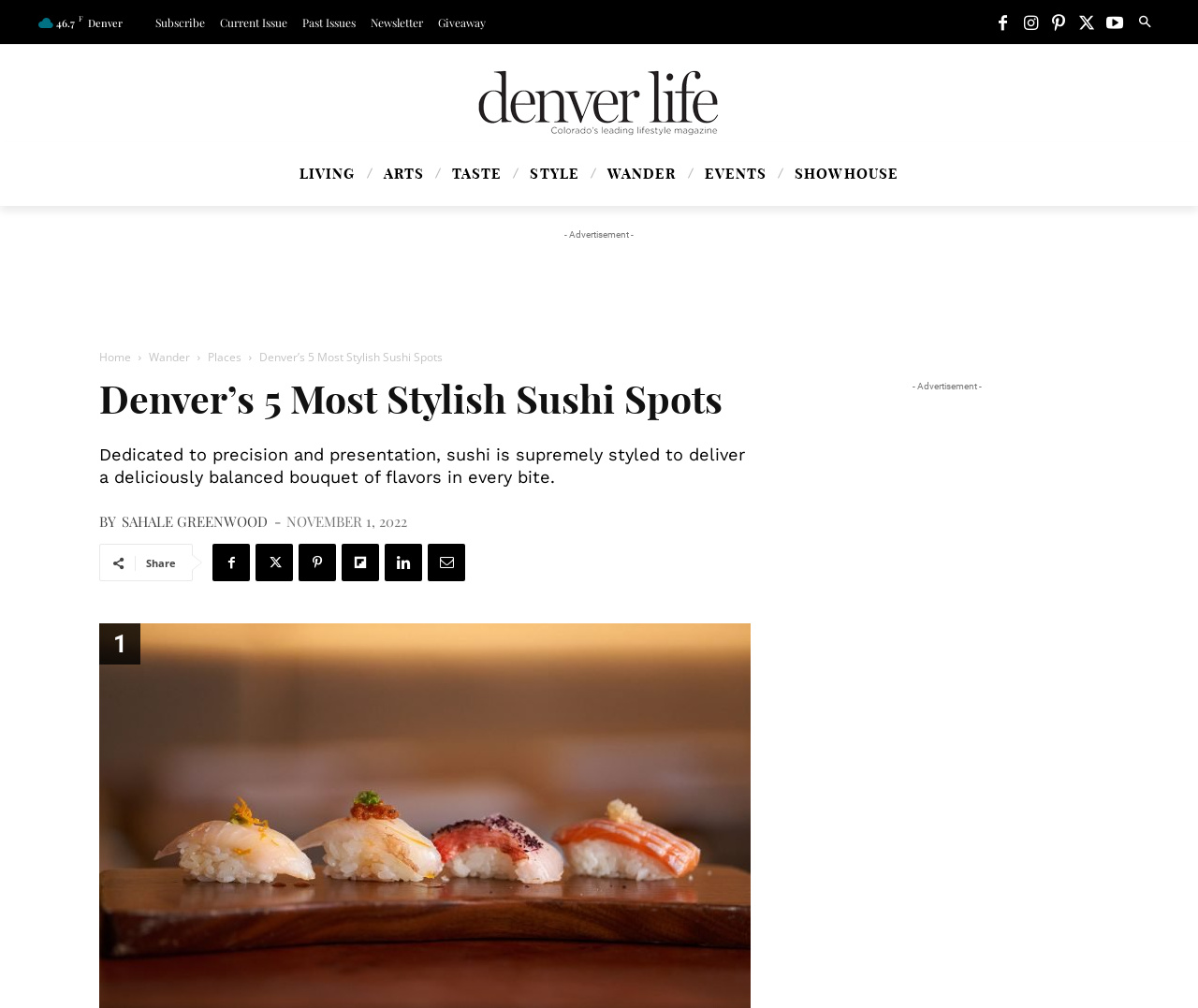What is the topic of the article?
Please provide a comprehensive and detailed answer to the question.

The topic of the article is mentioned in the heading 'Denver’s 5 Most Stylish Sushi Spots', which indicates that the article is about the top sushi spots in Denver.